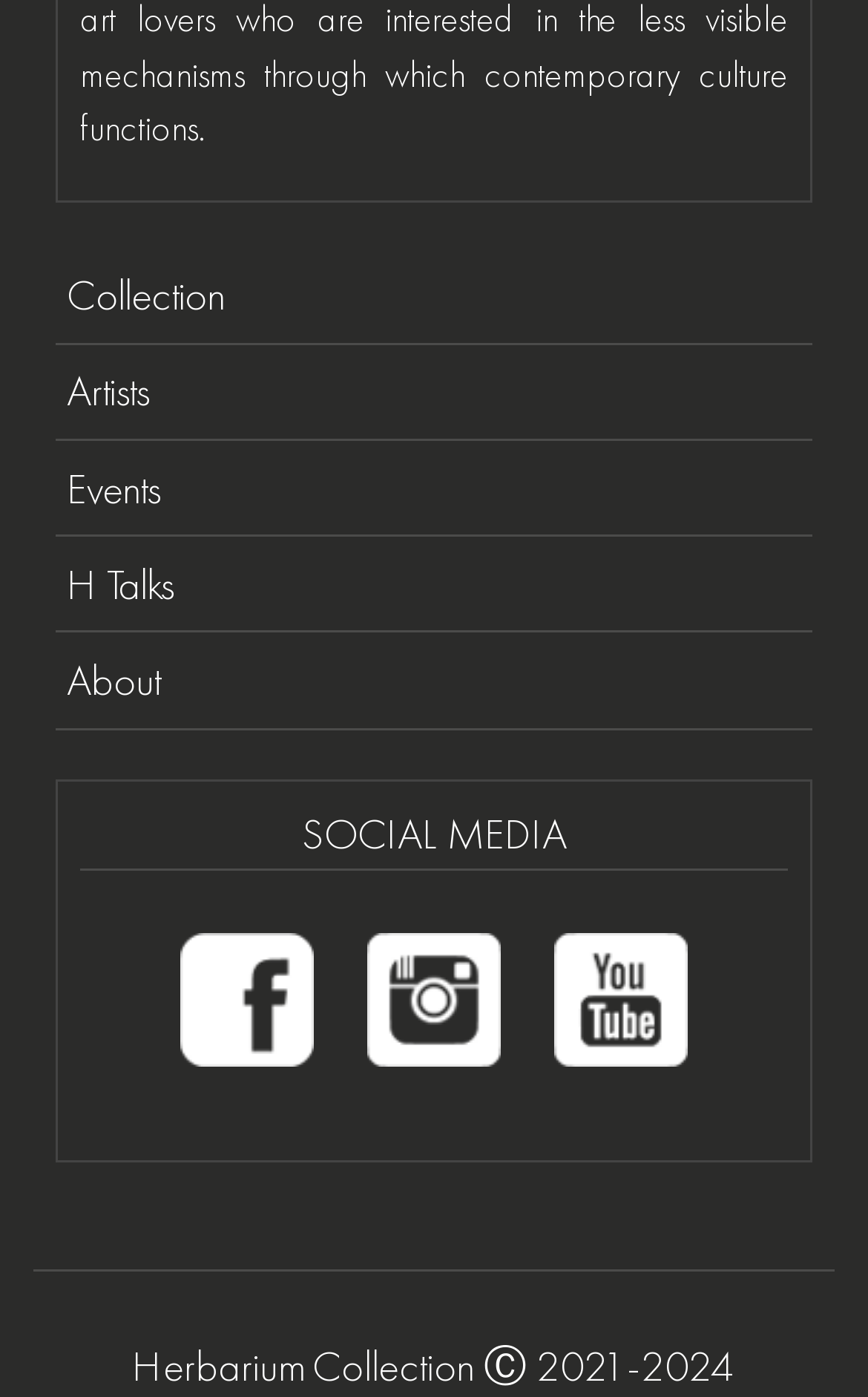Given the element description, predict the bounding box coordinates in the format (top-left x, top-left y, bottom-right x, bottom-right y). Make sure all values are between 0 and 1. Here is the element description: title="Instagram"

[0.423, 0.668, 0.577, 0.764]